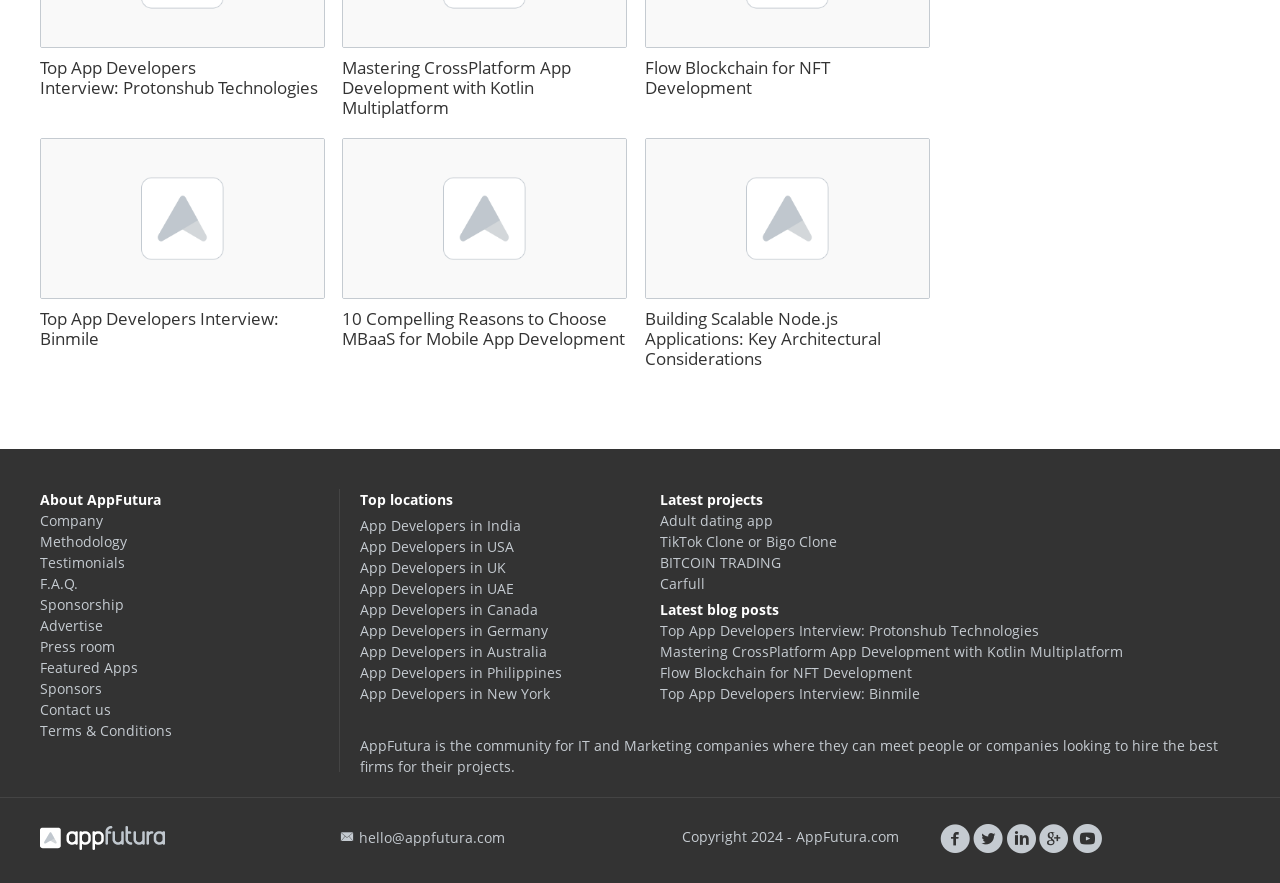Provide a short answer using a single word or phrase for the following question: 
How many social media links are present at the bottom of this webpage?

5